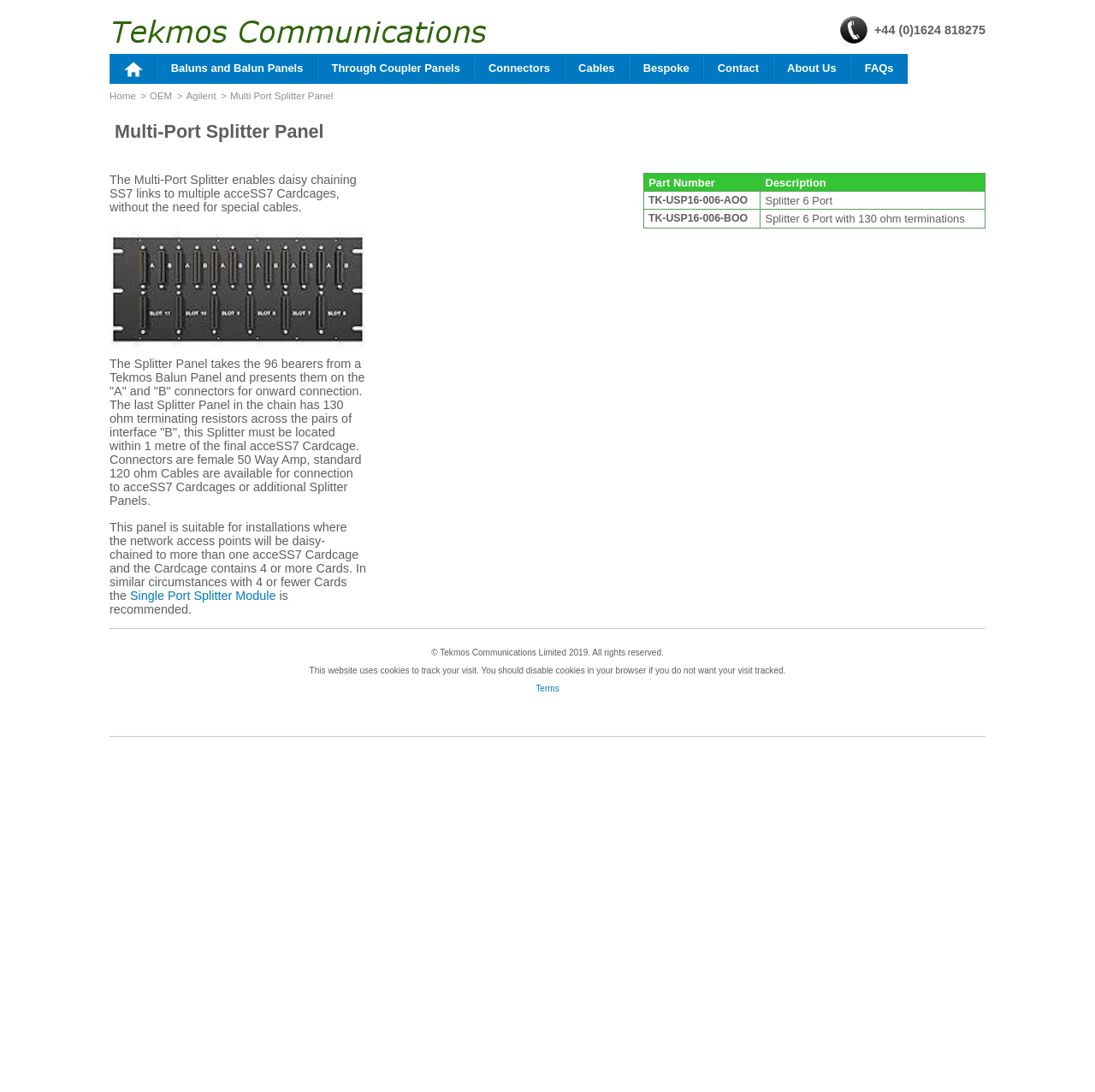Based on the element description: "About Us", identify the bounding box coordinates for this UI element. The coordinates must be four float numbers between 0 and 1, listed as [left, top, right, bottom].

[0.706, 0.049, 0.777, 0.077]